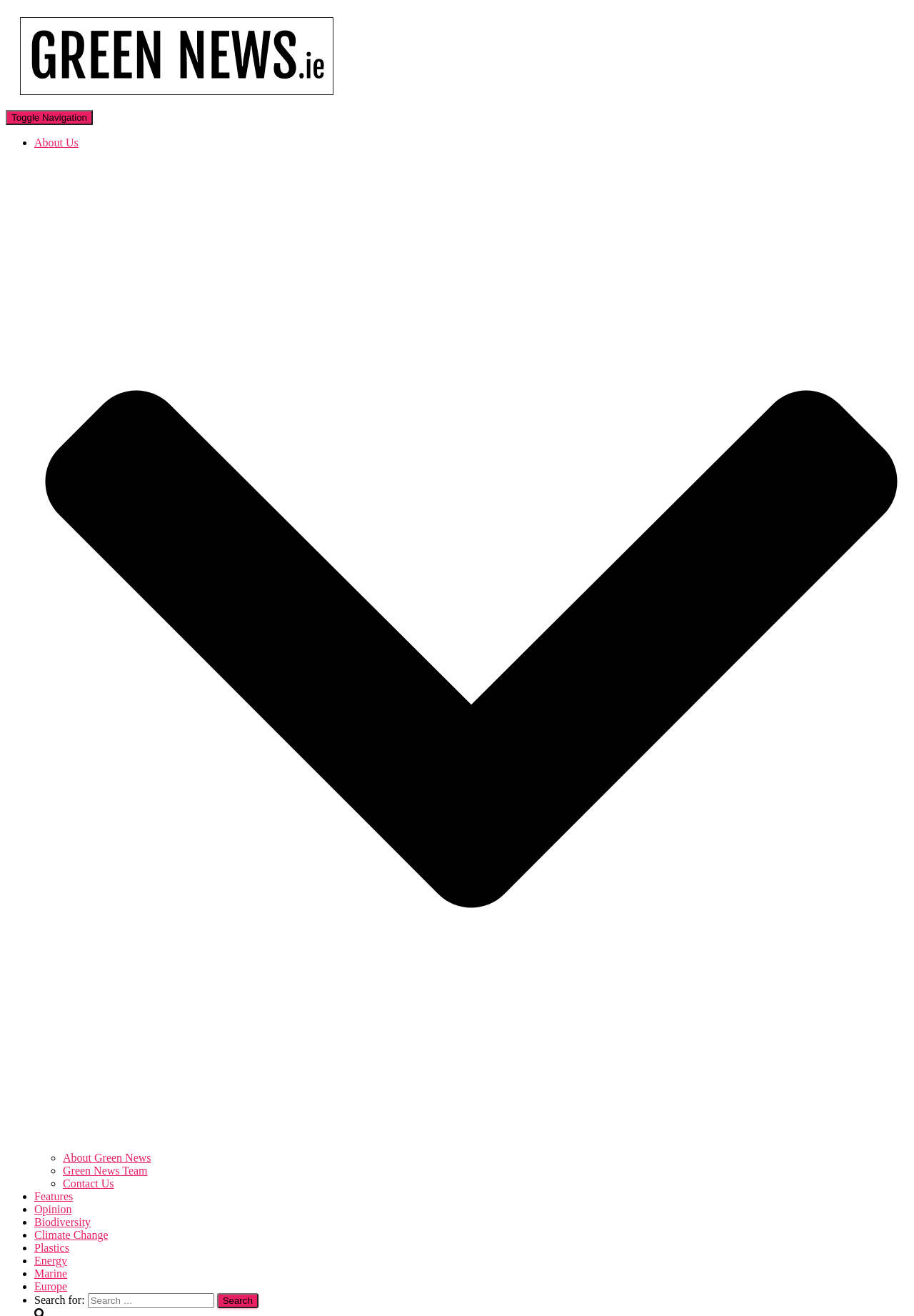Identify the bounding box of the HTML element described as: "Europe".

[0.038, 0.973, 0.074, 0.982]